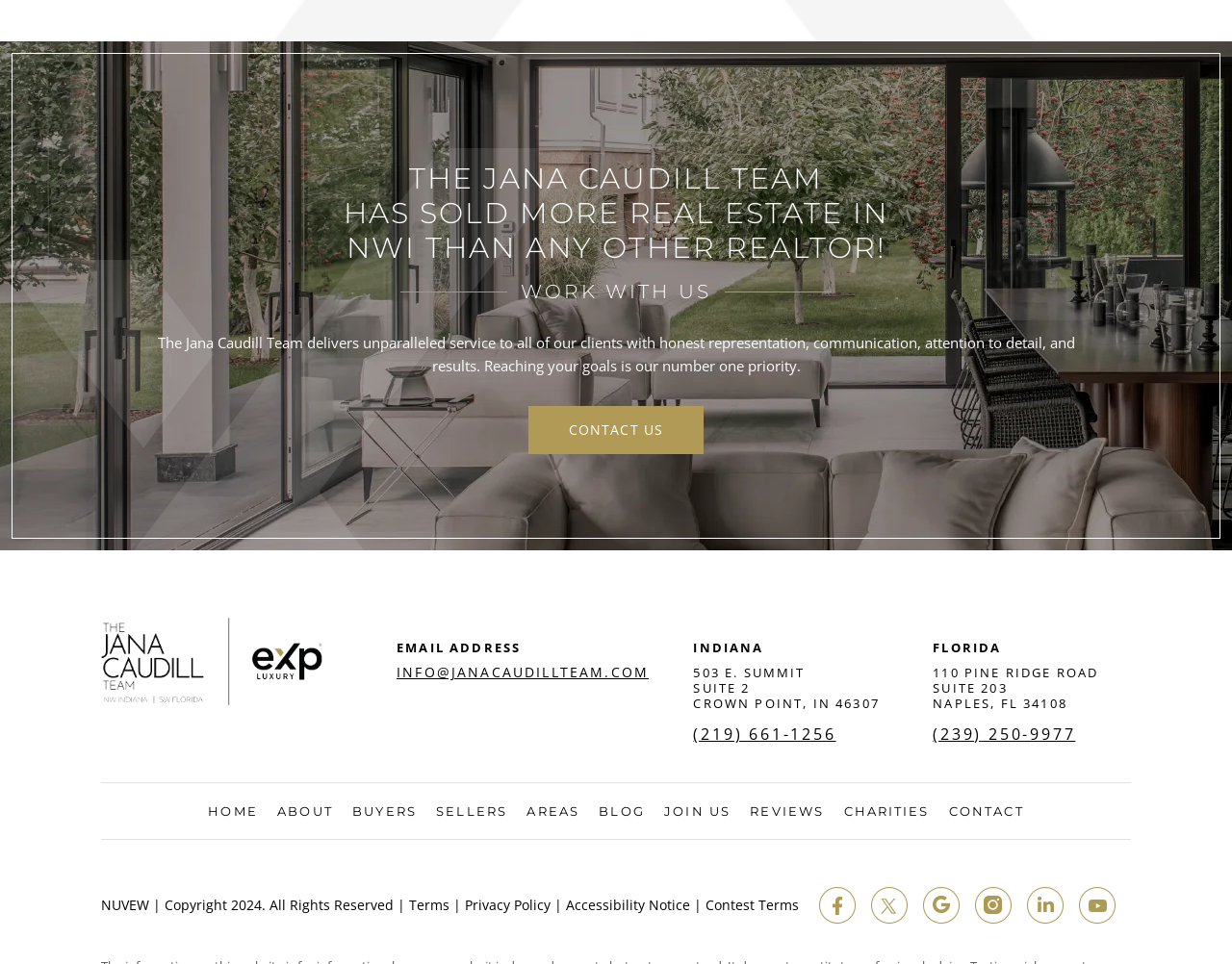Ascertain the bounding box coordinates for the UI element detailed here: "twit". The coordinates should be provided as [left, top, right, bottom] with each value being a float between 0 and 1.

[0.707, 0.92, 0.737, 0.958]